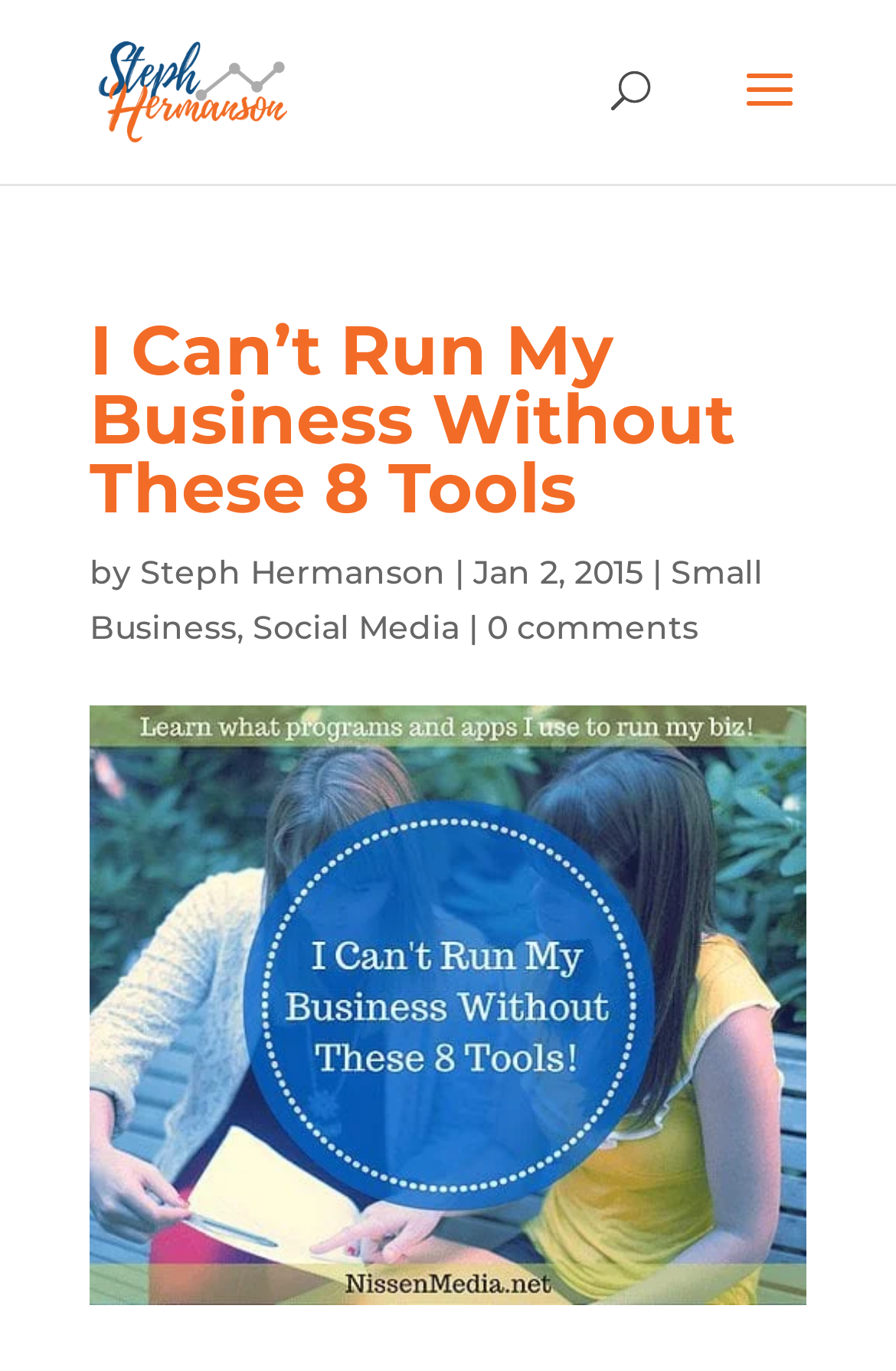Observe the image and answer the following question in detail: Is there a search bar on the page?

A search bar can be found at the top of the page, which is a text input field with no default text.